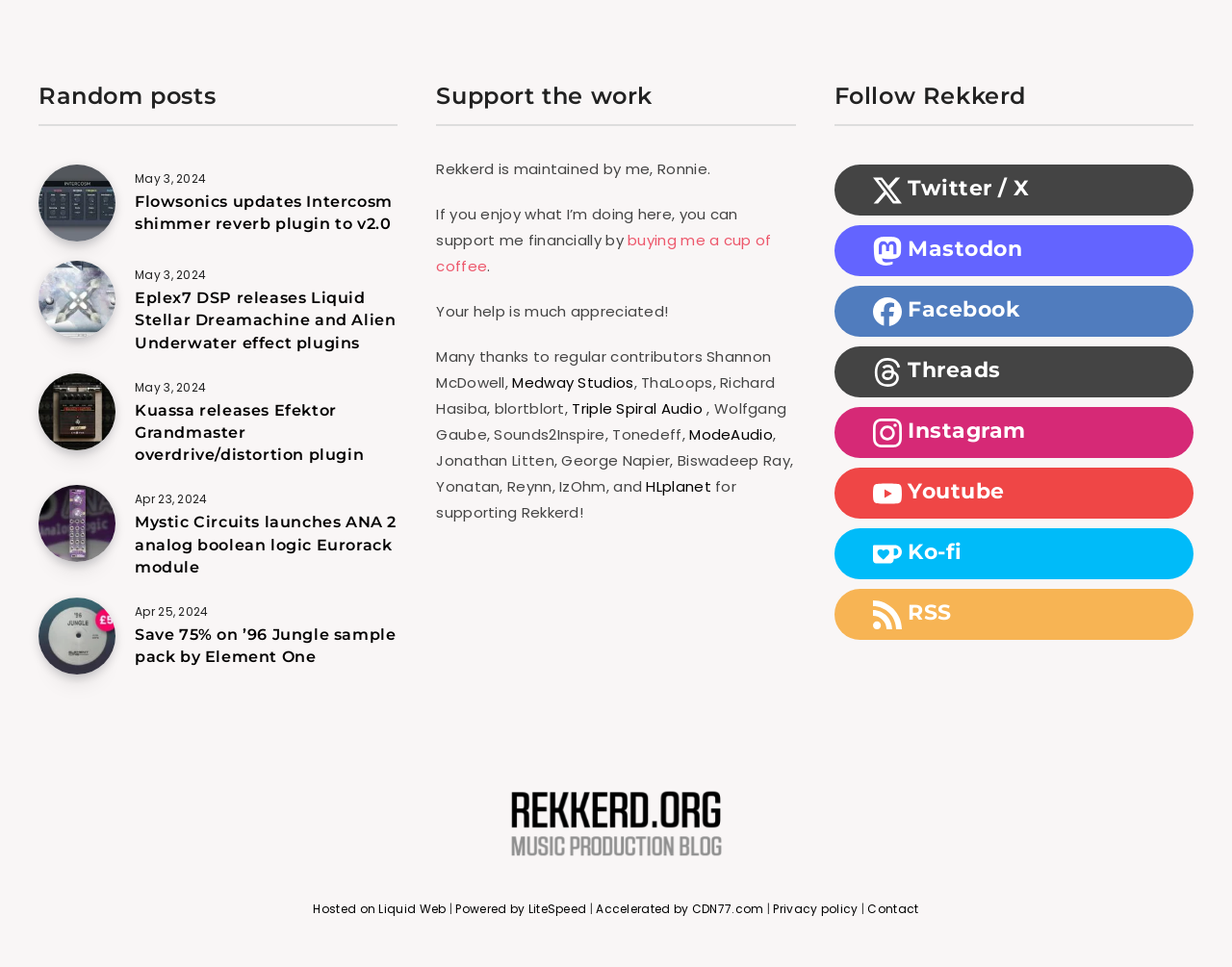Identify the bounding box coordinates of the part that should be clicked to carry out this instruction: "Visit the 'Rekkerd.org' website".

[0.409, 0.871, 0.591, 0.904]